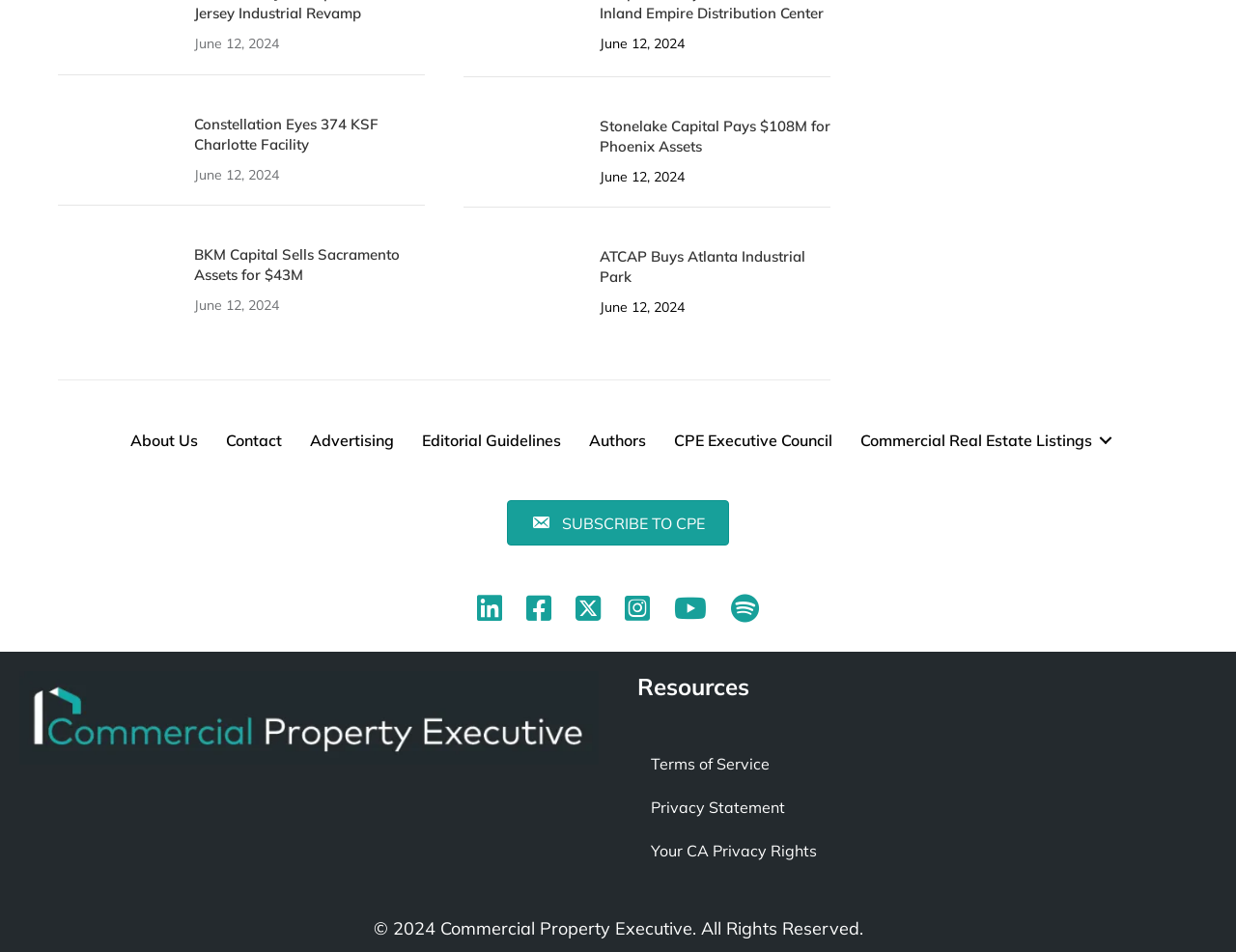Please find and report the bounding box coordinates of the element to click in order to perform the following action: "Check 'Resources'". The coordinates should be expressed as four float numbers between 0 and 1, in the format [left, top, right, bottom].

[0.516, 0.705, 0.984, 0.739]